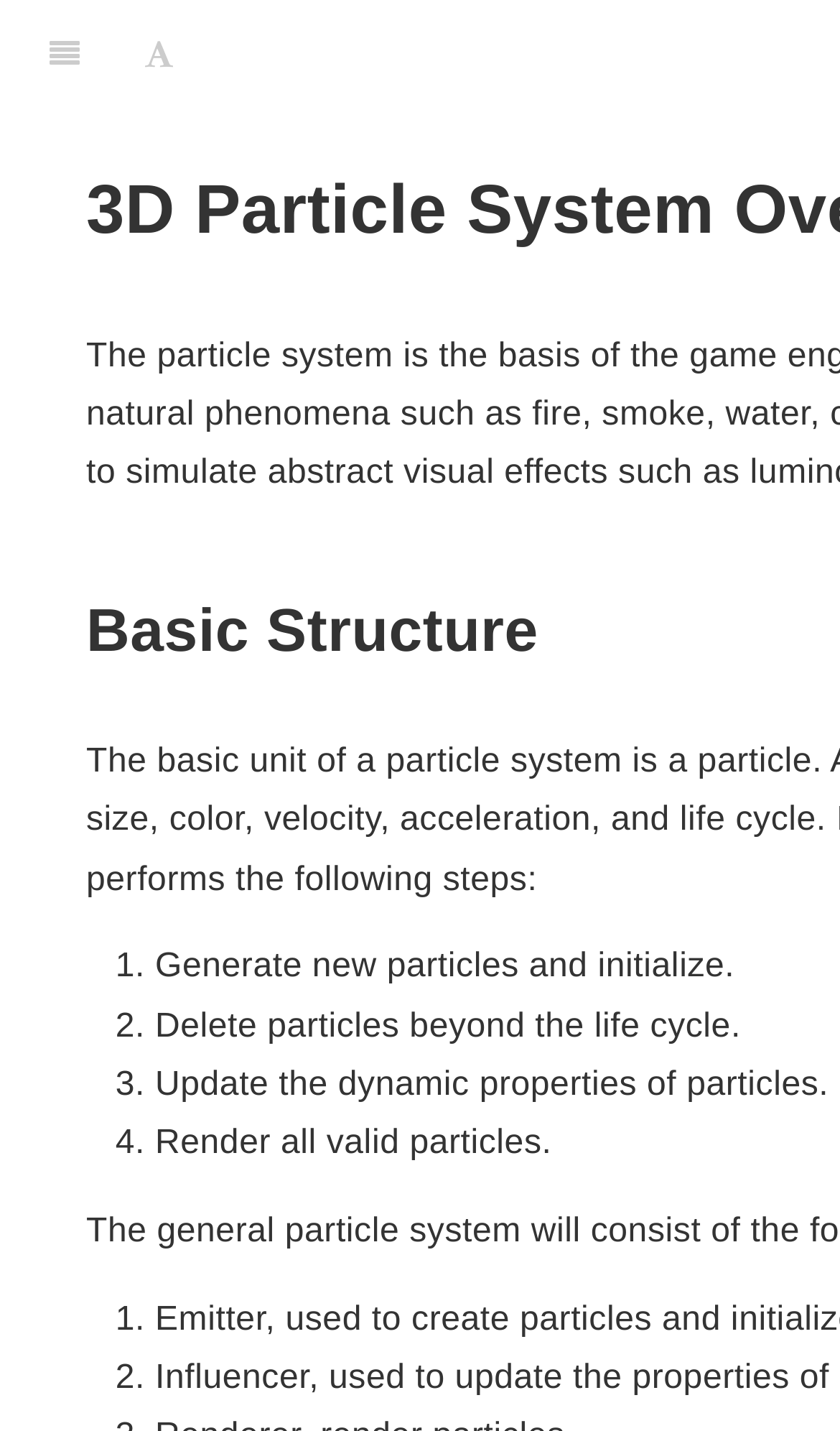What is the second step in the 3D particle system?
Look at the screenshot and respond with one word or a short phrase.

Delete particles